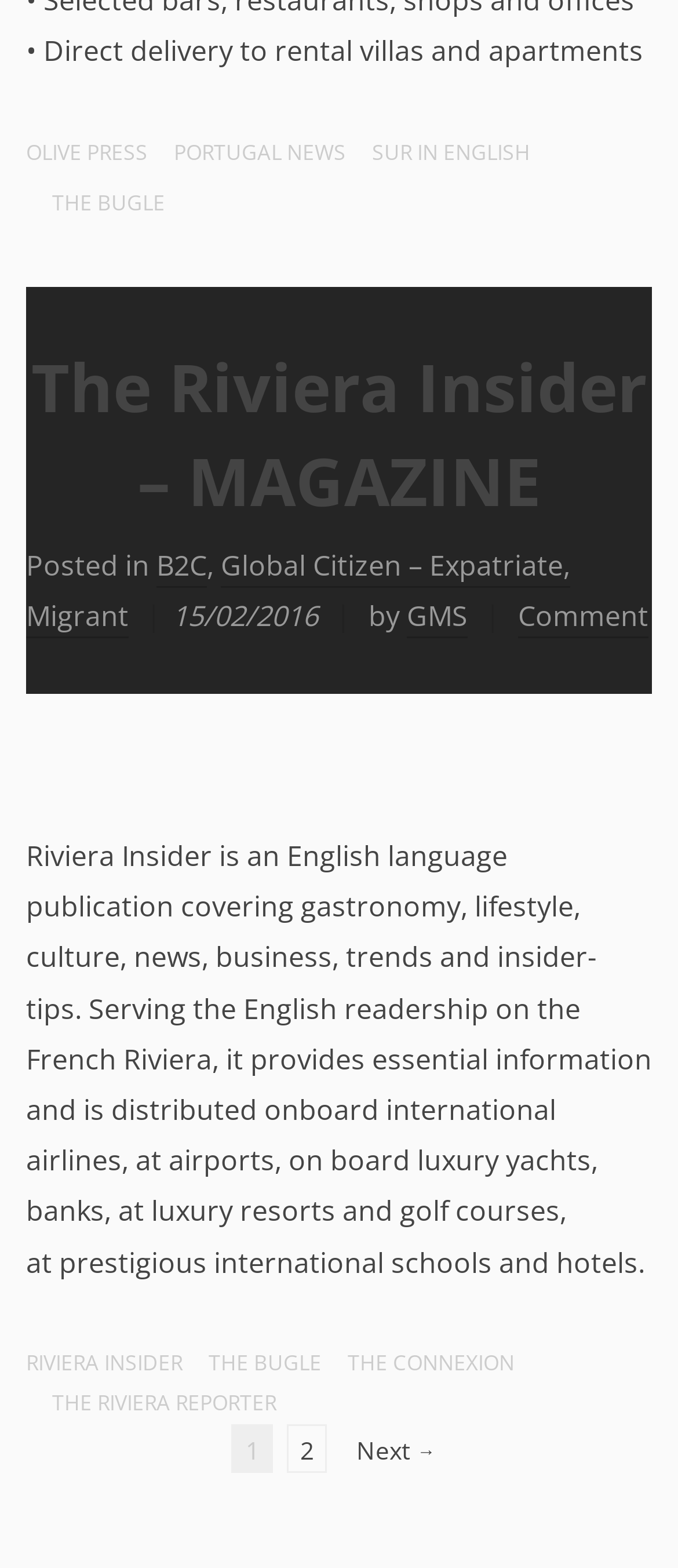What is the topic of the article?
Look at the image and answer with only one word or phrase.

Global Citizen – Expatriate, Migrant